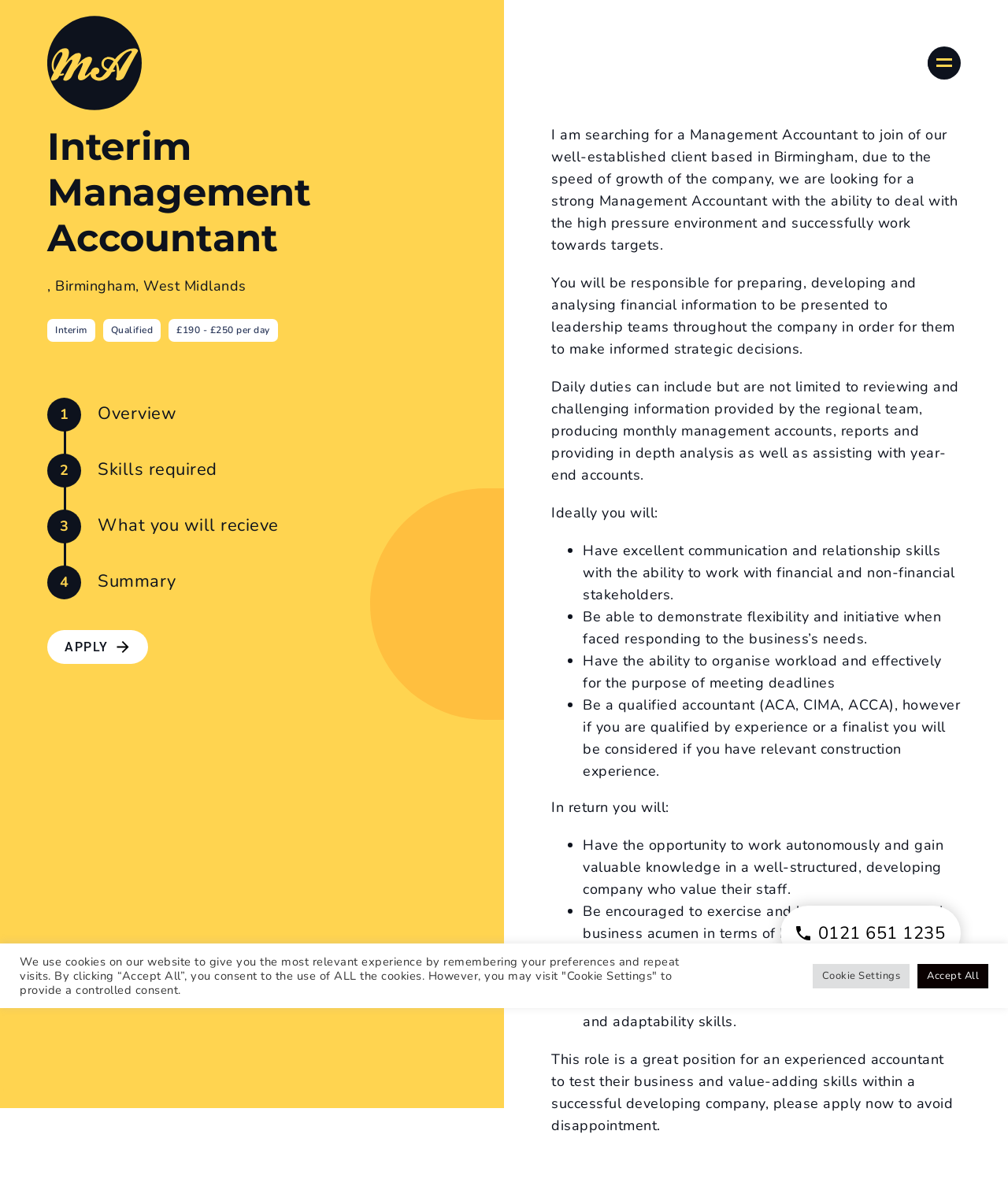What is the purpose of the job?
Based on the screenshot, provide your answer in one word or phrase.

To prepare and analyse financial information